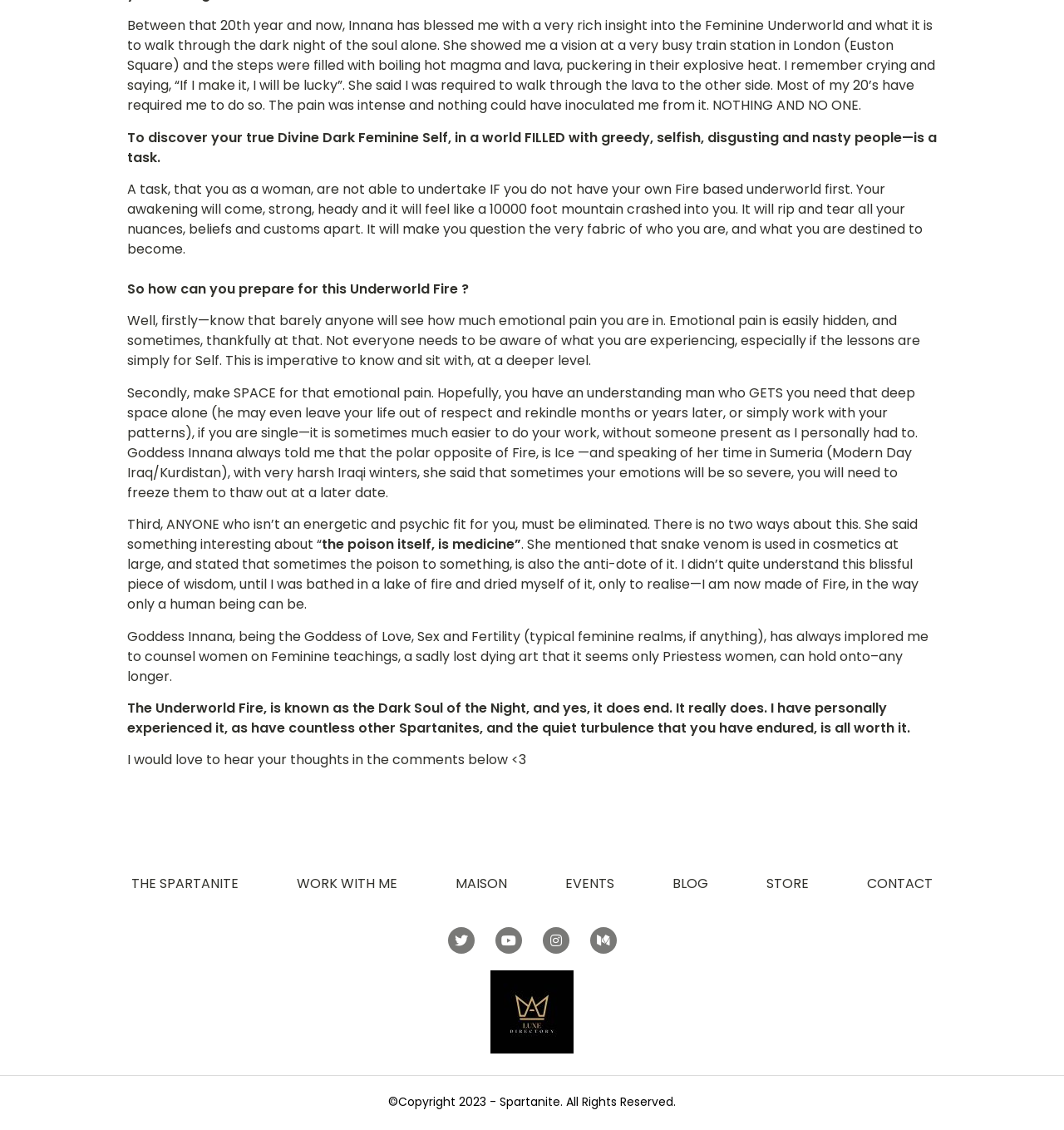Kindly determine the bounding box coordinates for the clickable area to achieve the given instruction: "Click on 'CONTACT'".

[0.815, 0.775, 0.877, 0.79]